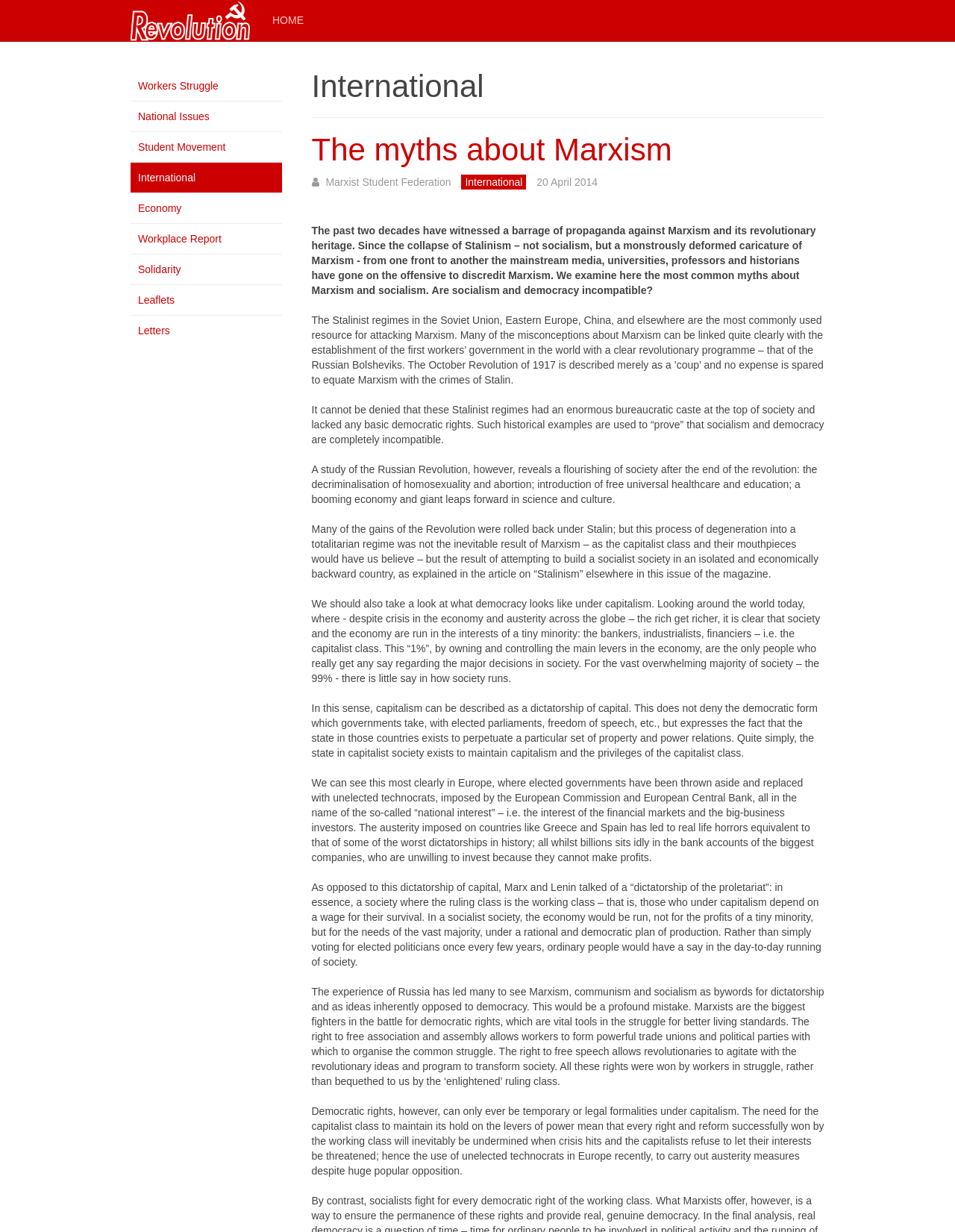What is the main topic of the article?
Relying on the image, give a concise answer in one word or a brief phrase.

Marxism